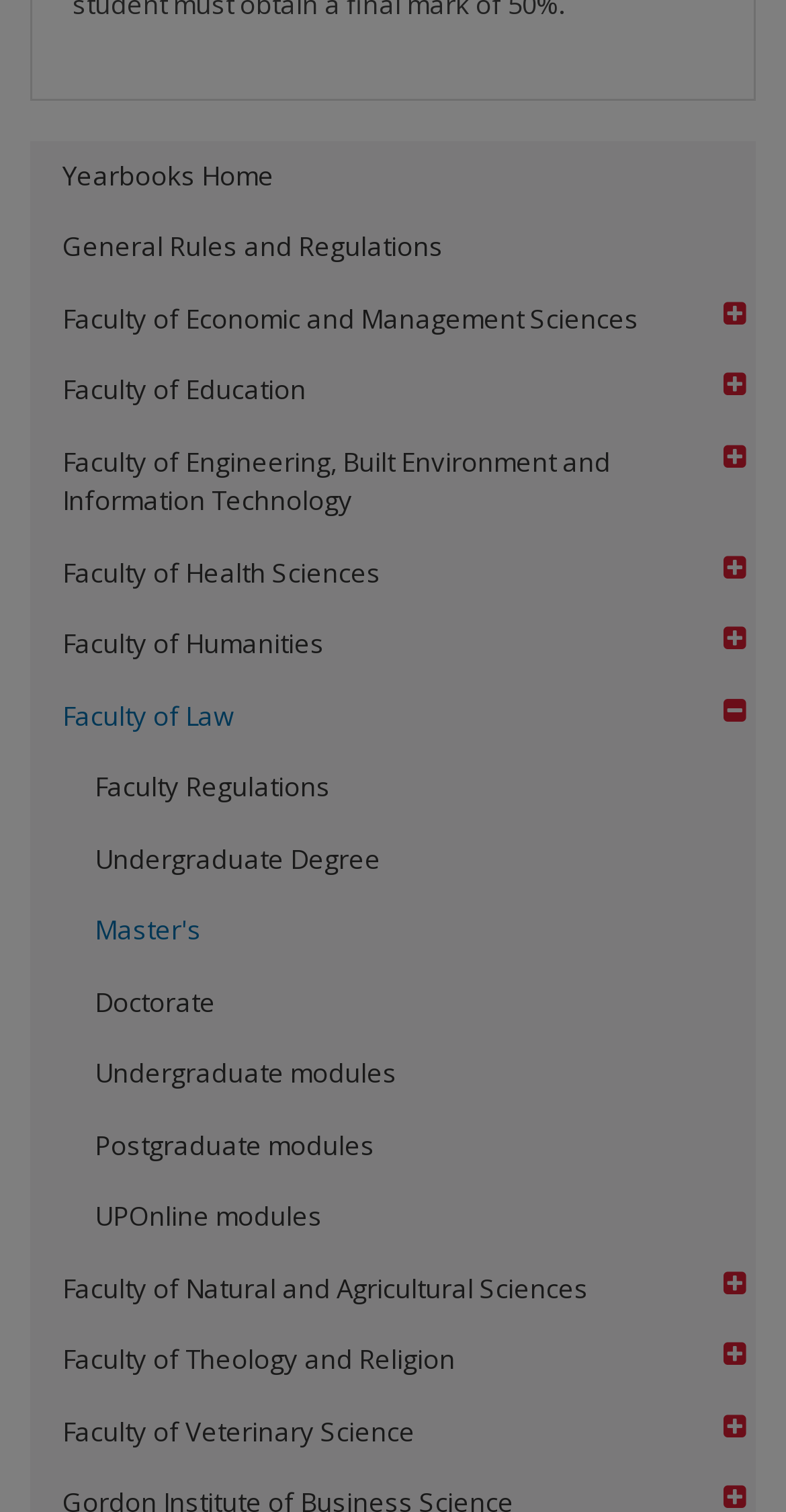Please predict the bounding box coordinates of the element's region where a click is necessary to complete the following instruction: "Explore Undergraduate modules". The coordinates should be represented by four float numbers between 0 and 1, i.e., [left, top, right, bottom].

[0.079, 0.687, 0.962, 0.734]